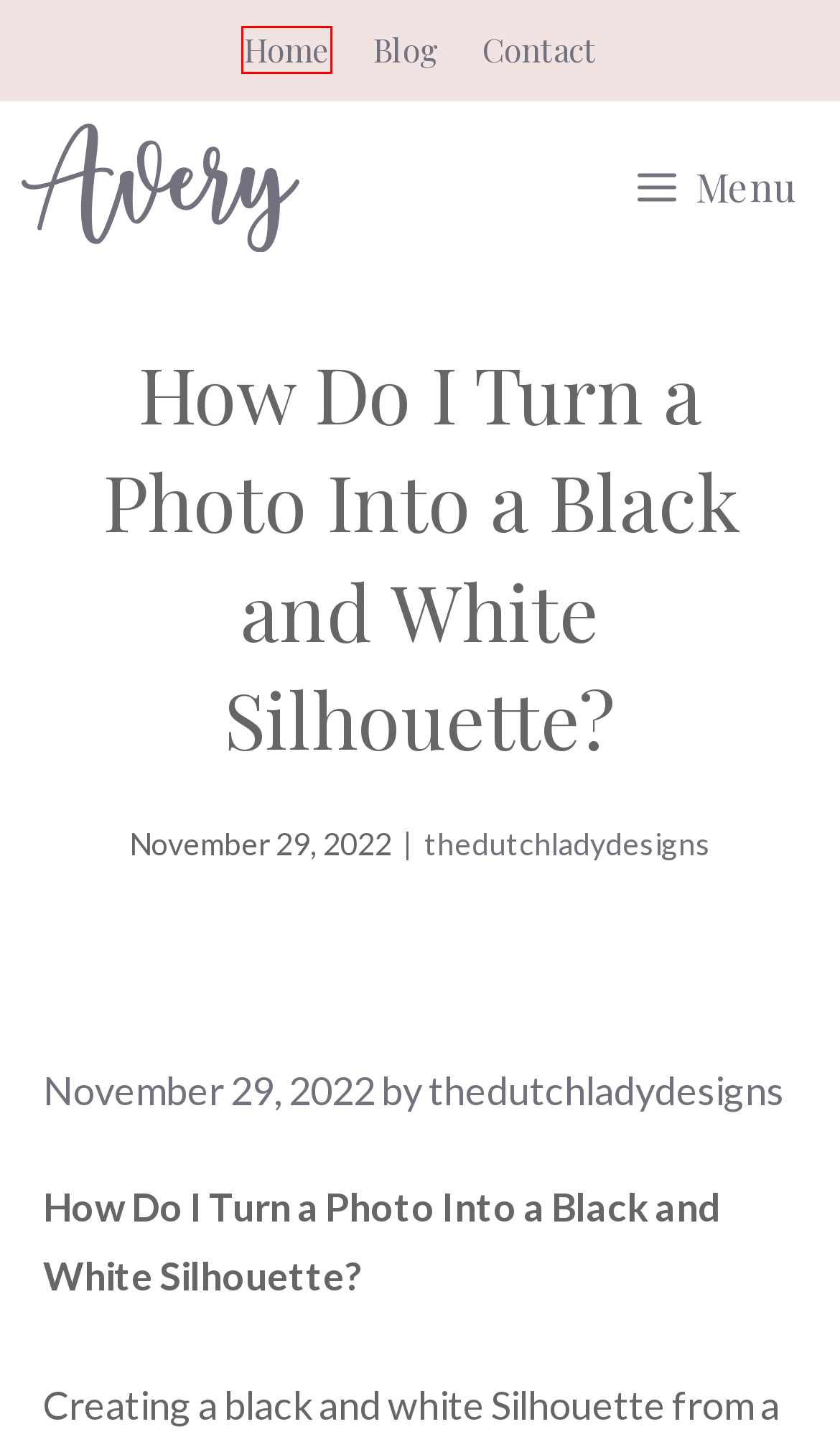Look at the screenshot of a webpage, where a red bounding box highlights an element. Select the best description that matches the new webpage after clicking the highlighted element. Here are the candidates:
A. Blog - The Dutch Lady Designs
B. Silhouette Archives - The Dutch Lady Designs
C. Landscape Design Archives - The Dutch Lady Designs
D. thedutchladydesigns, Author at The Dutch Lady Designs
E. What Is Wabi-Sabi Home Design? - The Dutch Lady Designs
F. Home - The Dutch Lady Designs
G. Contact - The Dutch Lady Designs
H. Design Archives - The Dutch Lady Designs

F